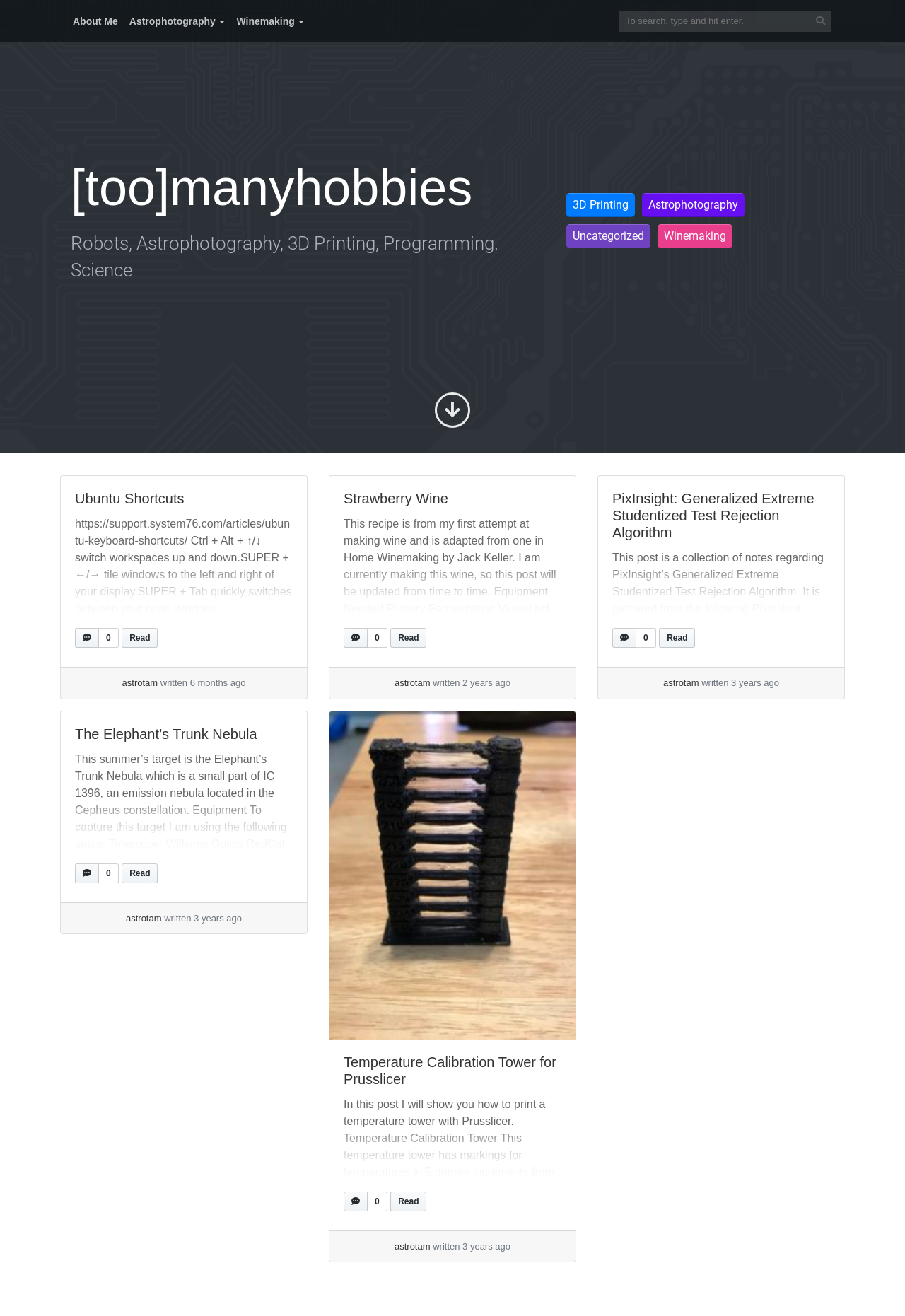Find and specify the bounding box coordinates that correspond to the clickable region for the instruction: "View Strawberry Wine recipe".

[0.38, 0.373, 0.495, 0.385]